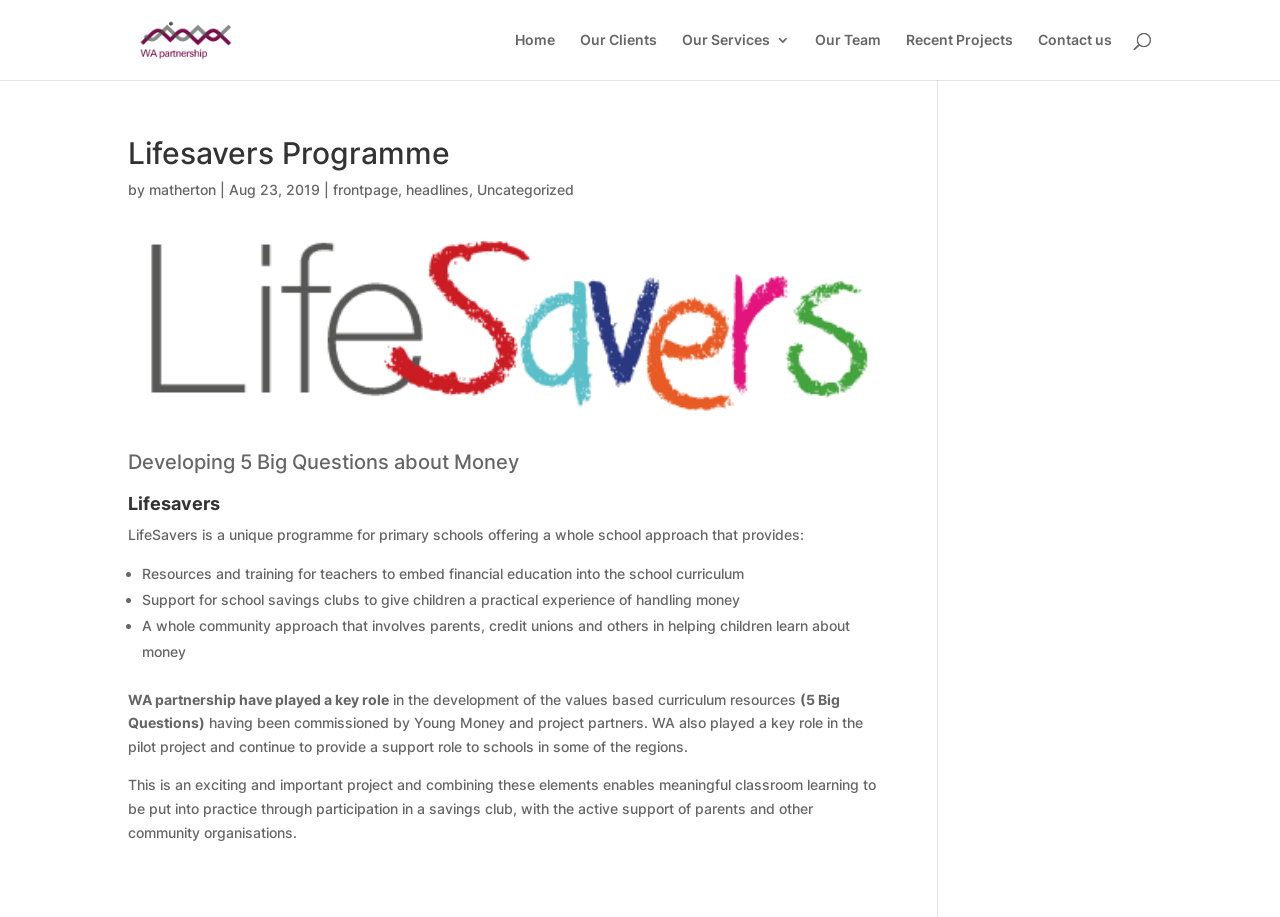Using a single word or phrase, answer the following question: 
What is the purpose of the LifeSavers programme?

To provide financial education